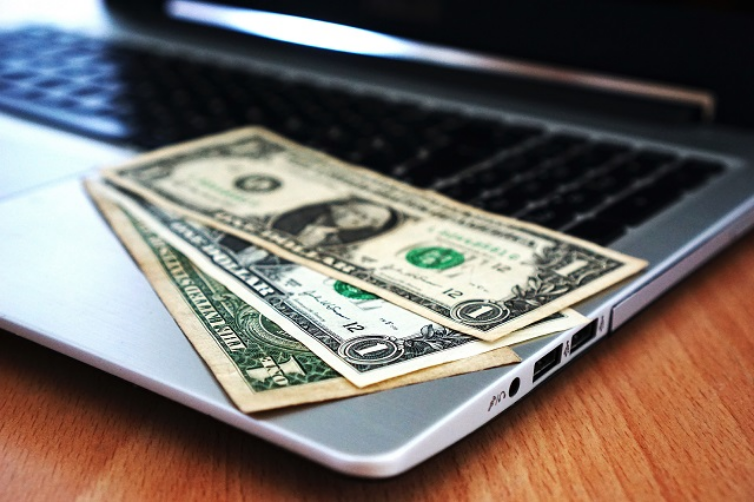What is the background of the image?
Please provide a single word or phrase based on the screenshot.

Soft-focus workspace